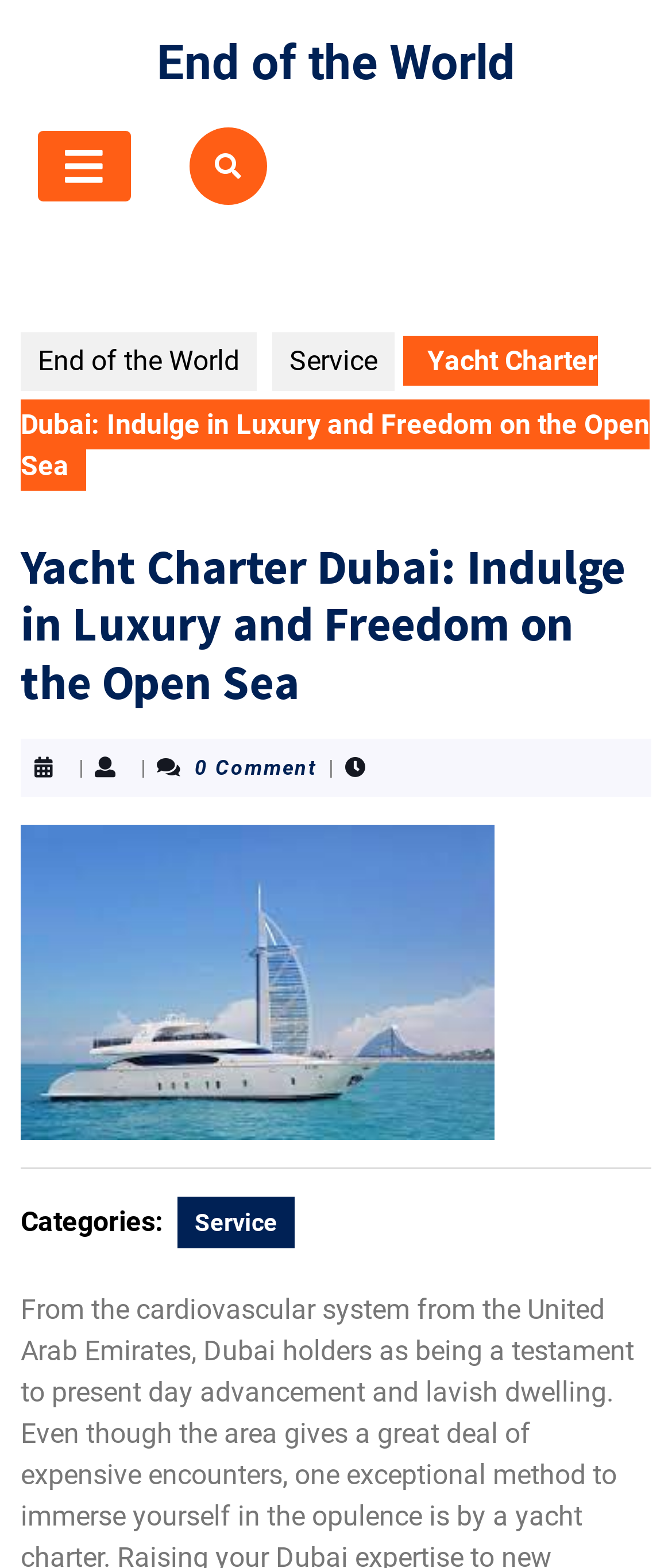Give a one-word or short phrase answer to this question: 
How many comments are there on this post?

0